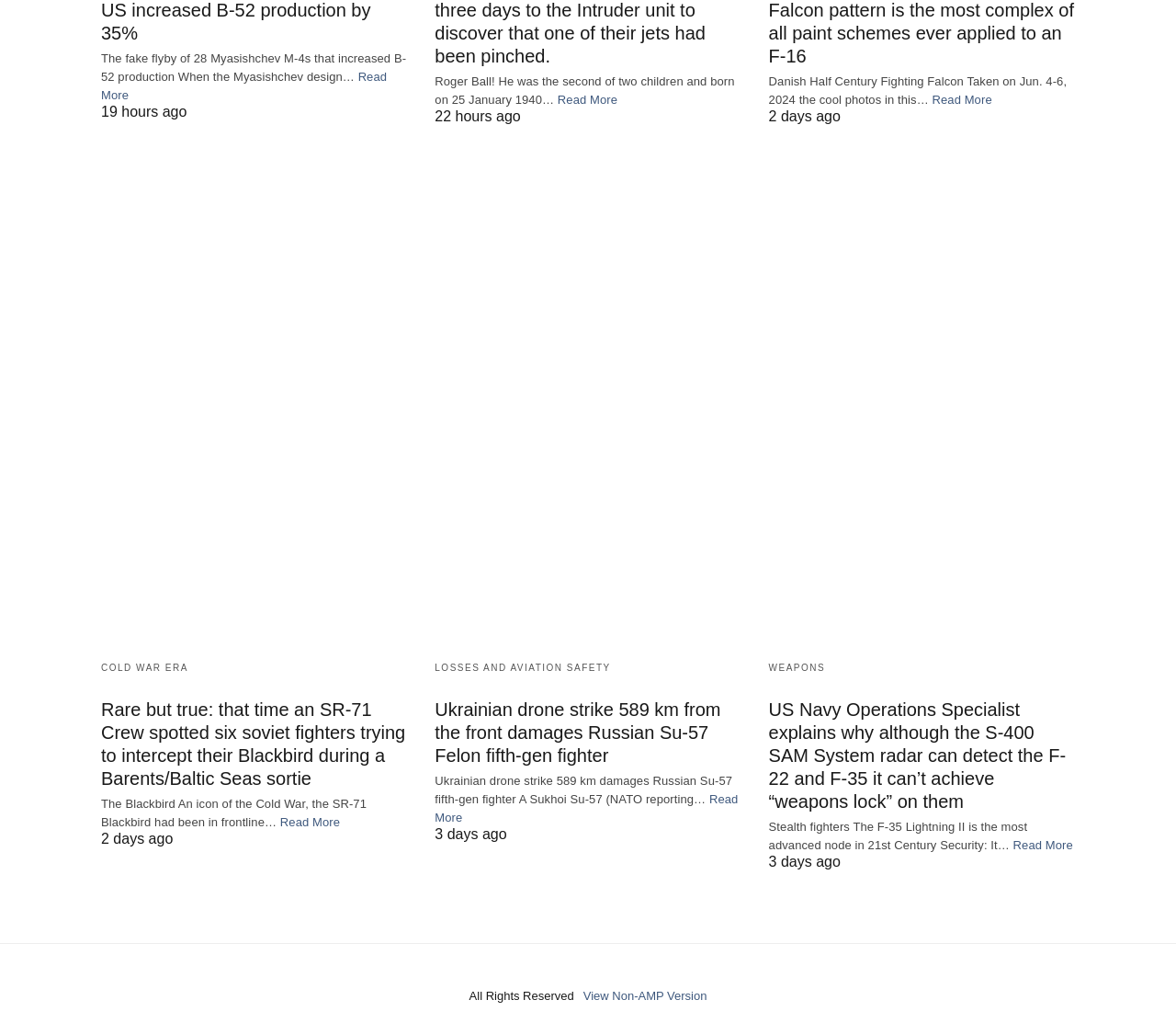Use a single word or phrase to answer the question:
How old is Roger Ball?

82